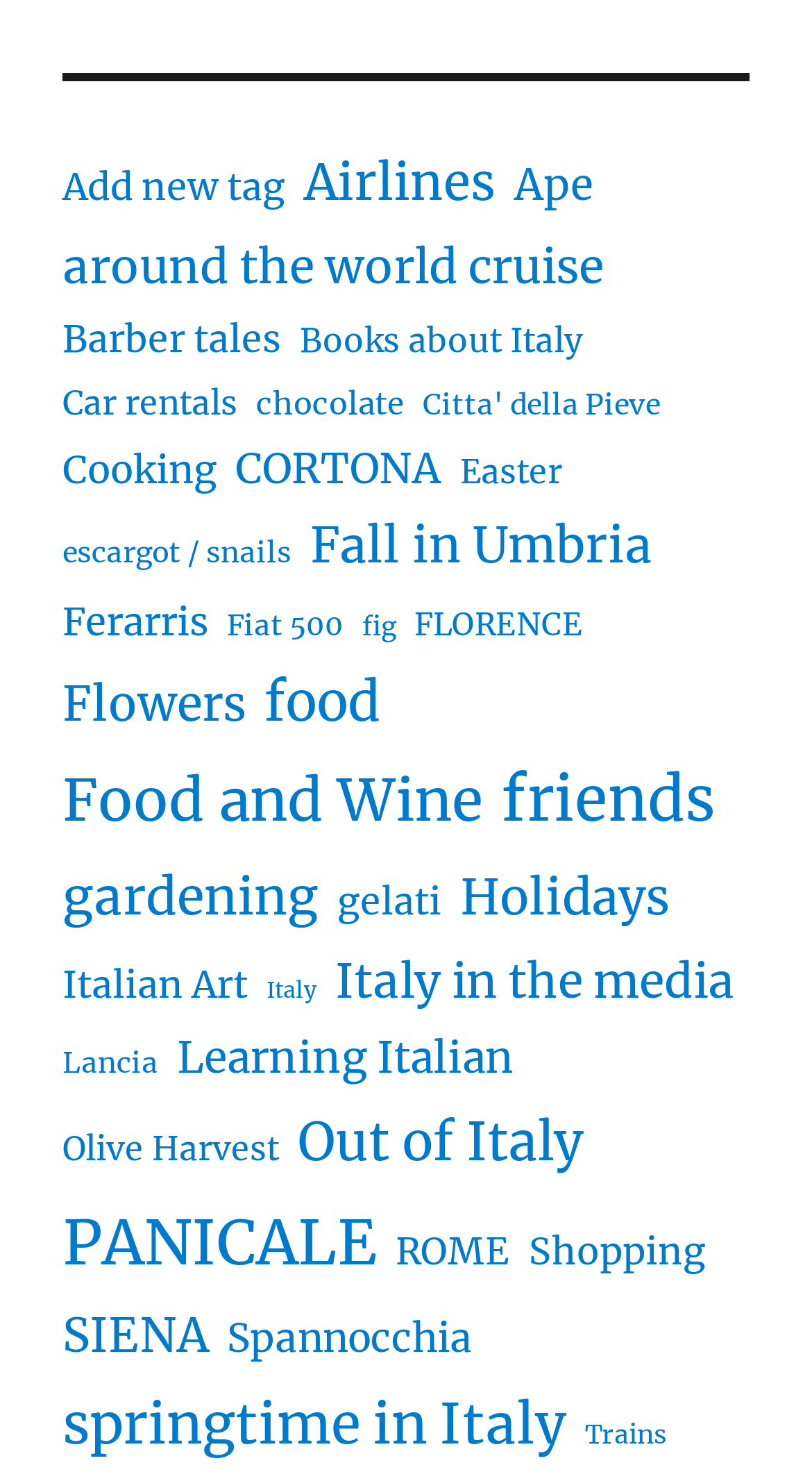Determine the bounding box coordinates of the region that needs to be clicked to achieve the task: "Click on 'Add new tag'".

[0.077, 0.106, 0.351, 0.15]